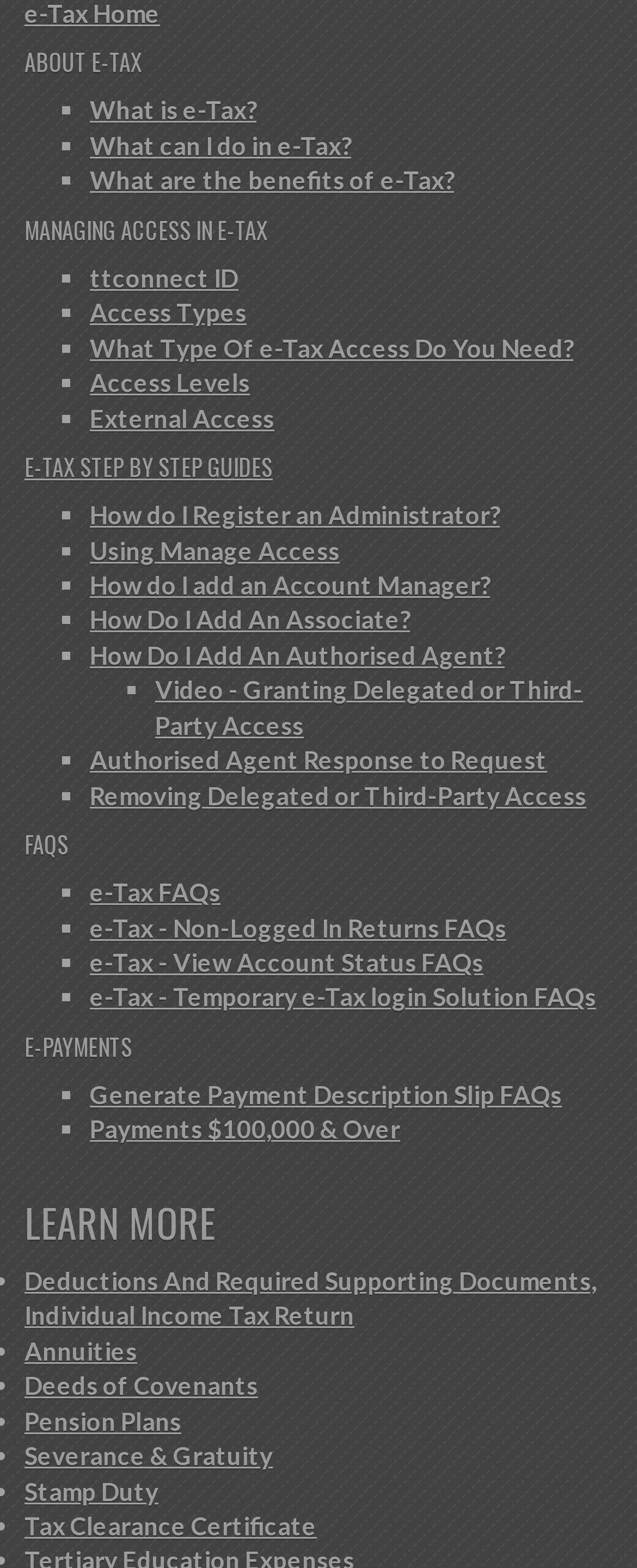Use the details in the image to answer the question thoroughly: 
What is the main topic of the webpage?

Based on the headings and links on the webpage, it appears that the main topic is e-Tax, which is an online tax system. The headings 'ABOUT E-TAX', 'MANAGING ACCESS IN E-TAX', and 'E-TAX STEP BY STEP GUIDES' suggest that the webpage is providing information and resources related to e-Tax.